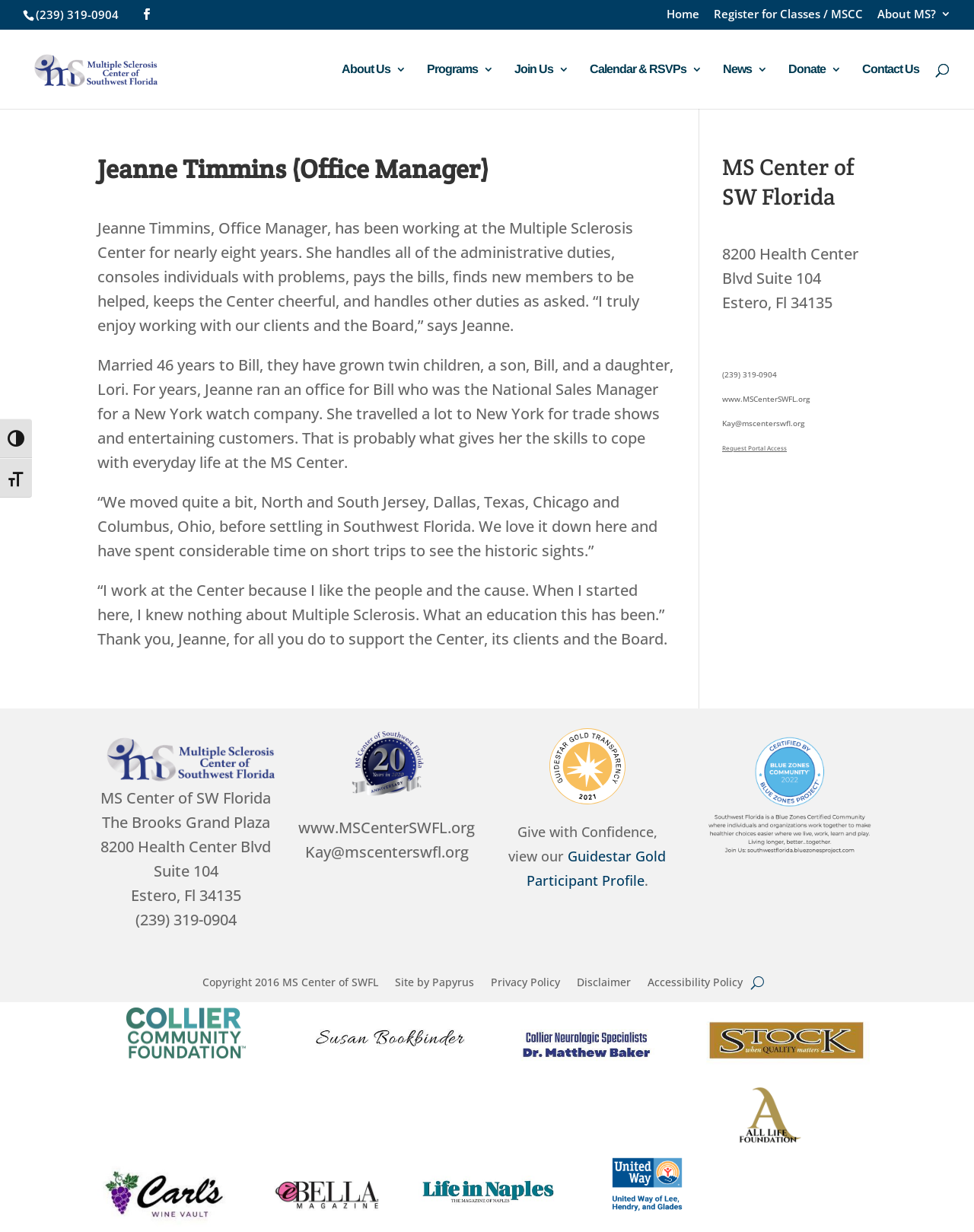Find the bounding box coordinates of the element's region that should be clicked in order to follow the given instruction: "Visit the 'Home' page". The coordinates should consist of four float numbers between 0 and 1, i.e., [left, top, right, bottom].

[0.684, 0.007, 0.718, 0.023]